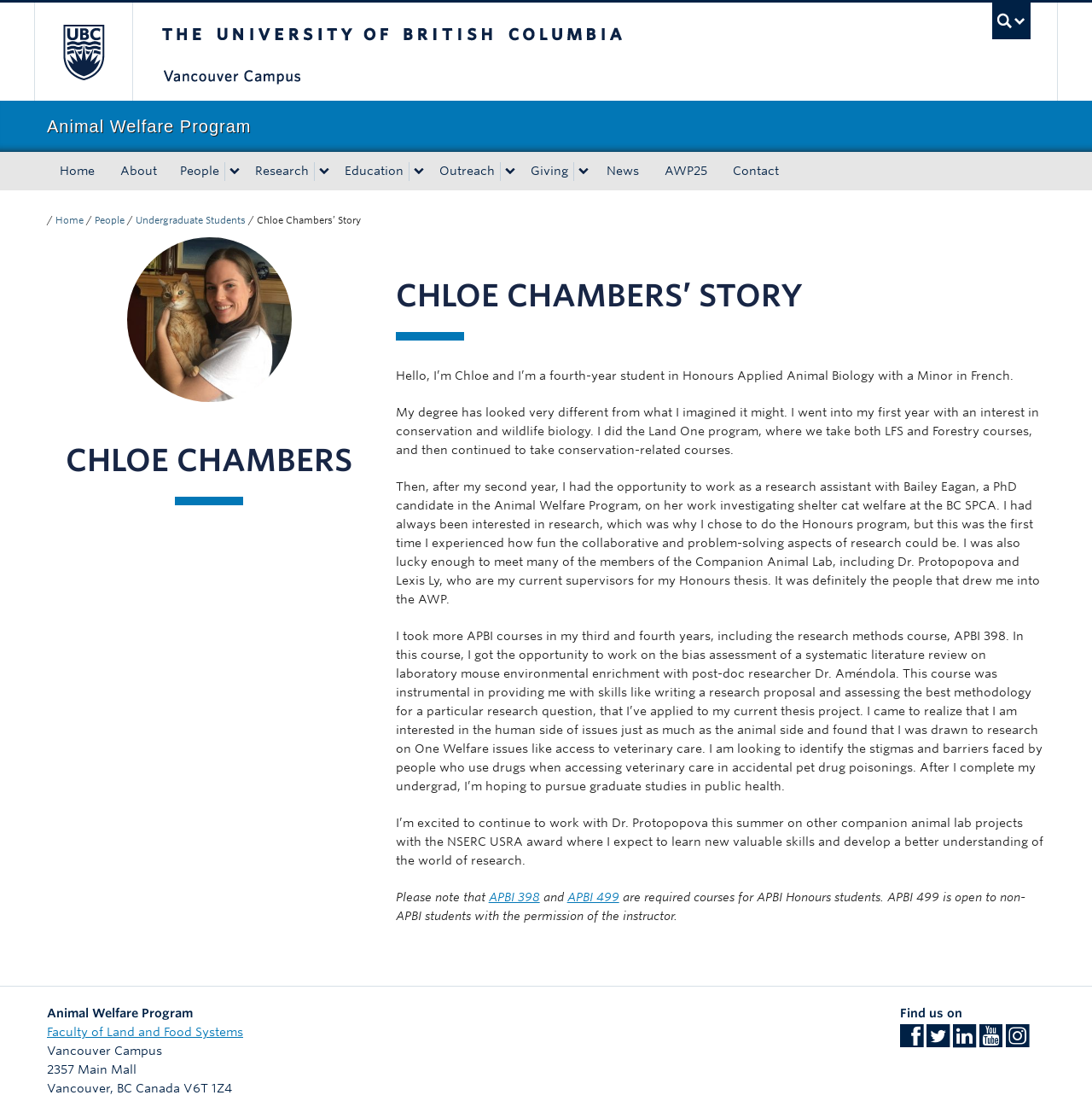What is the research topic Chloe is interested in?
Based on the visual, give a brief answer using one word or a short phrase.

One Welfare issues